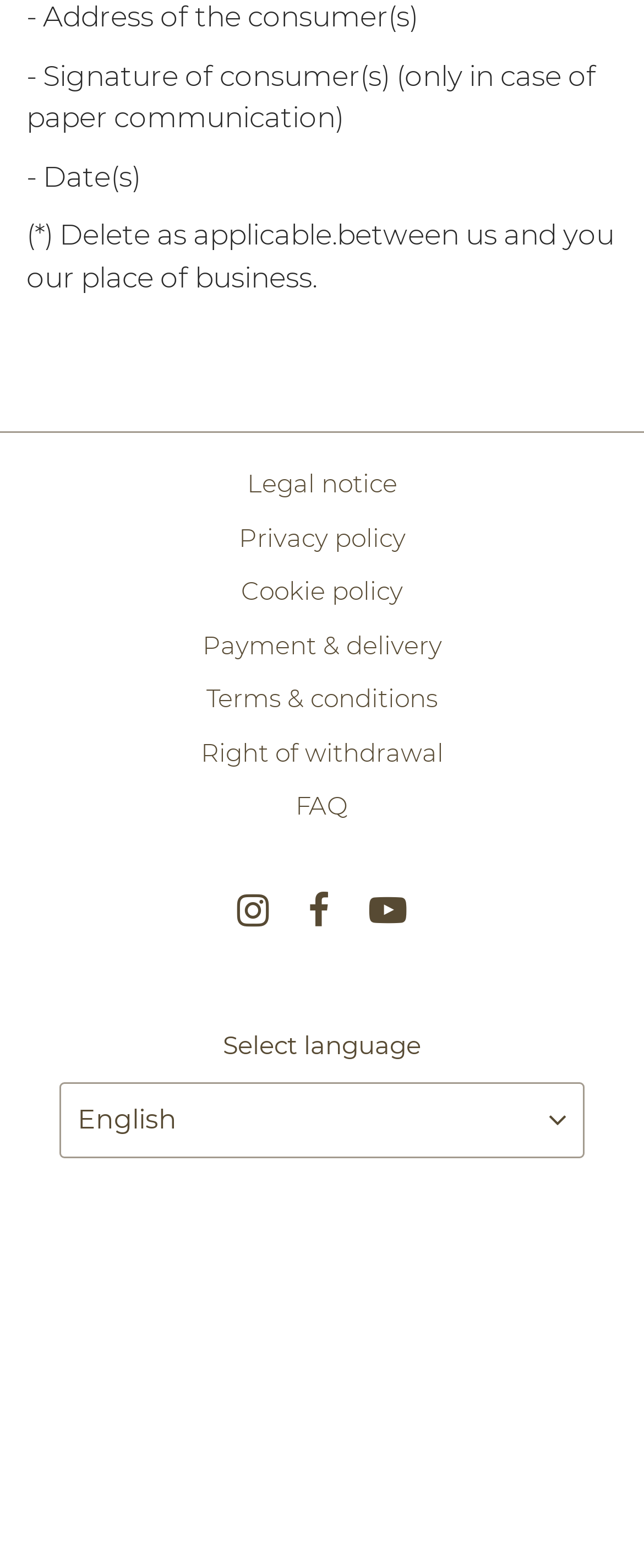Answer the following query concisely with a single word or phrase:
What is the purpose of the links at the bottom?

Legal and policy information